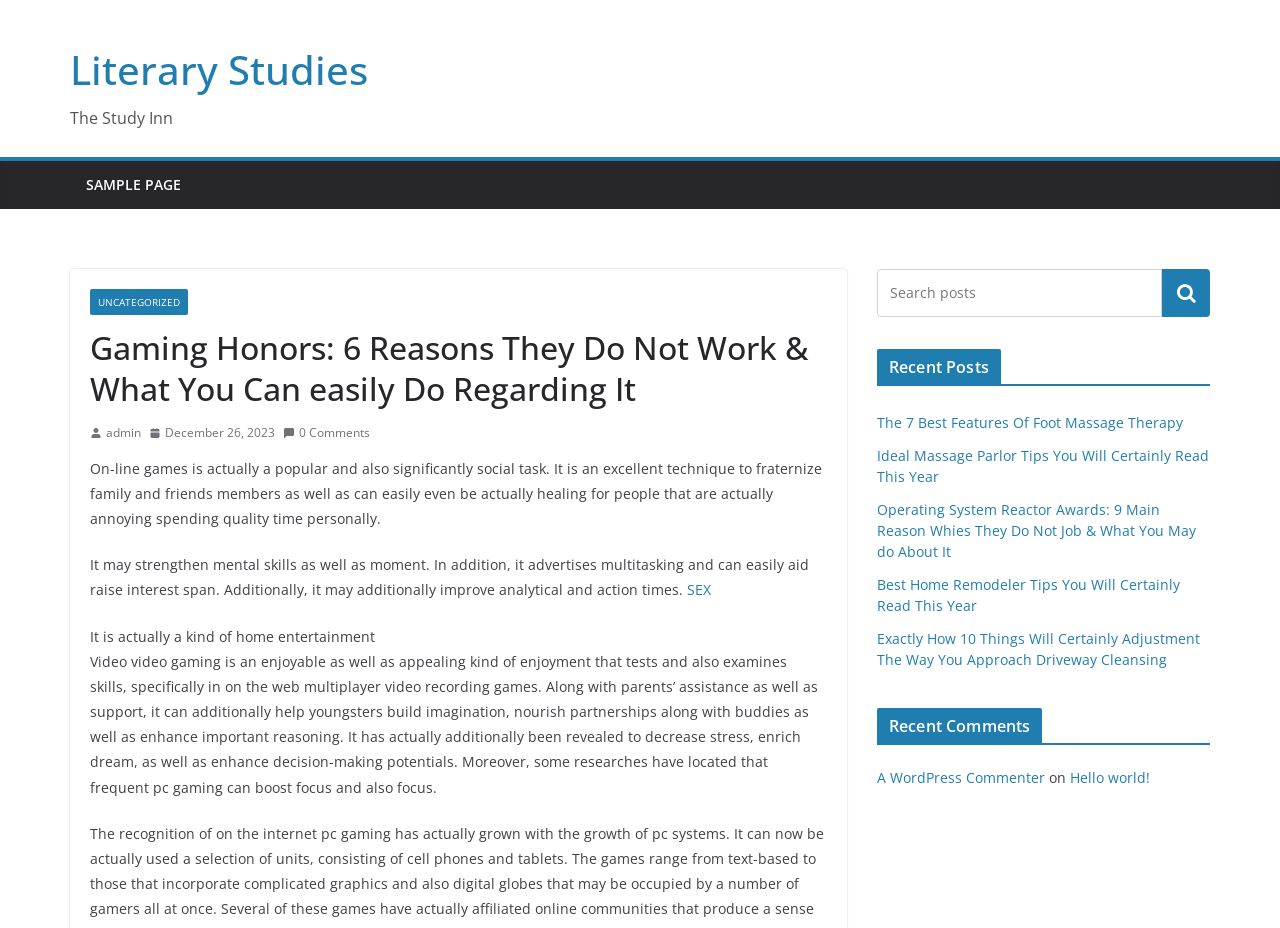Please find the bounding box coordinates for the clickable element needed to perform this instruction: "Search for something".

[0.908, 0.29, 0.945, 0.342]